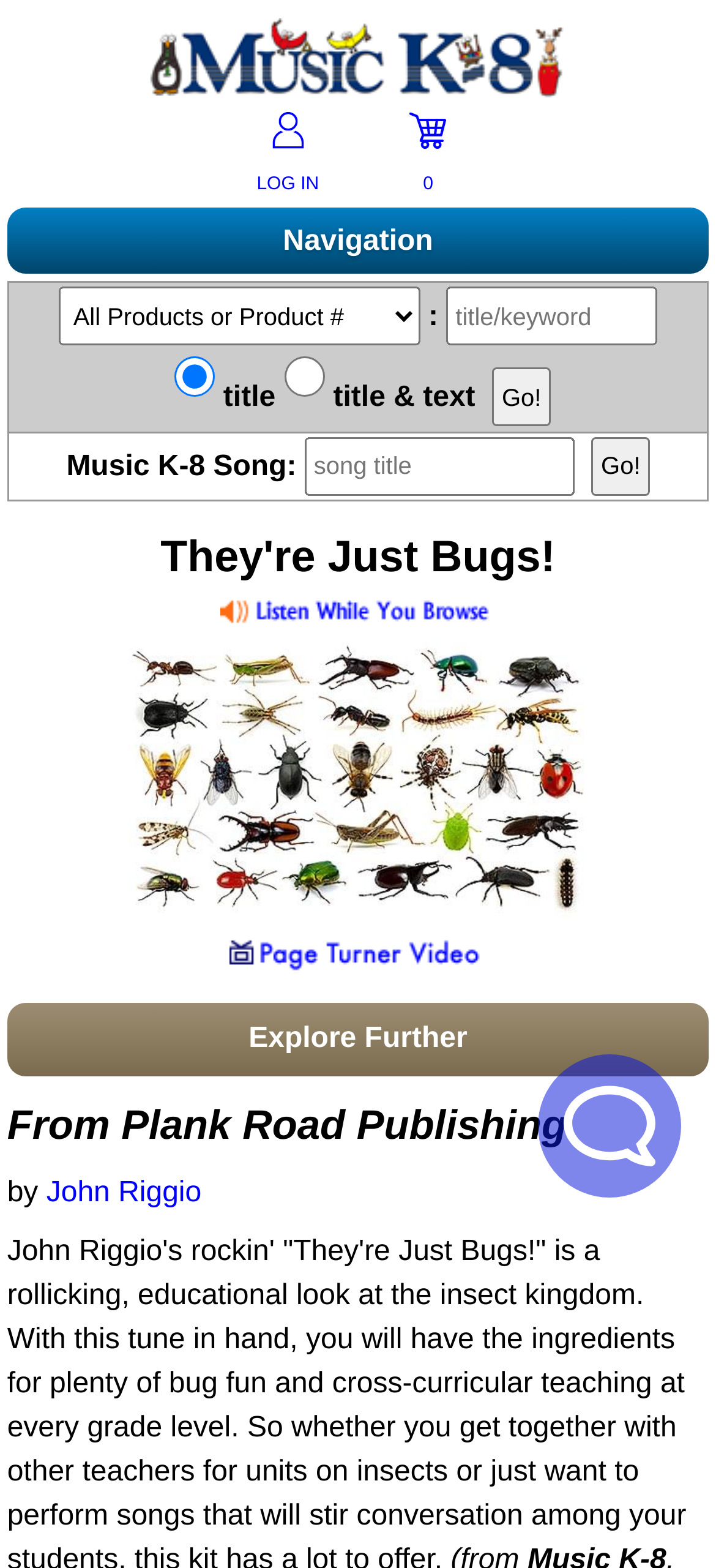Identify the bounding box of the UI element described as follows: "parent_node: : name="findme" placeholder="title/keyword"". Provide the coordinates as four float numbers in the range of 0 to 1 [left, top, right, bottom].

[0.623, 0.183, 0.918, 0.22]